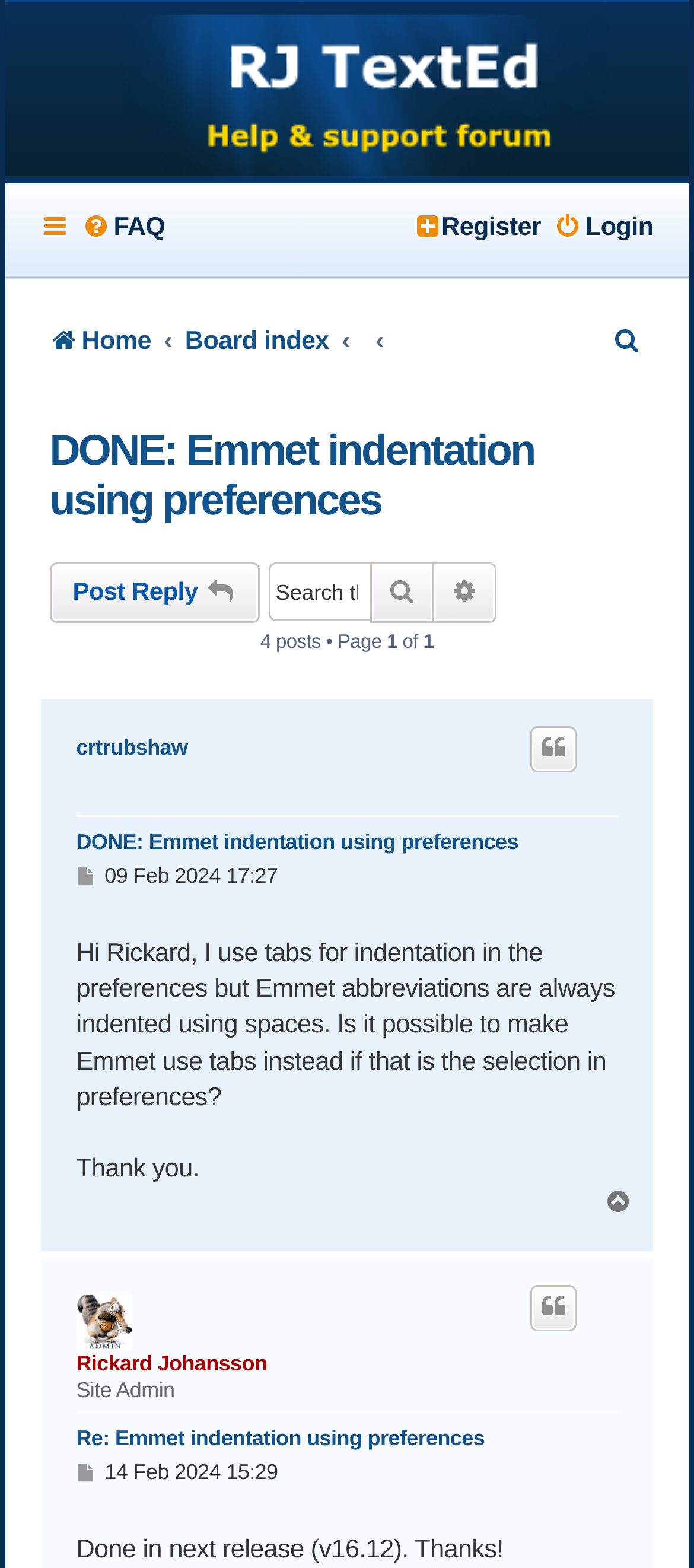Answer this question using a single word or a brief phrase:
What is the purpose of the 'Search this topic…' search box?

To search within the topic